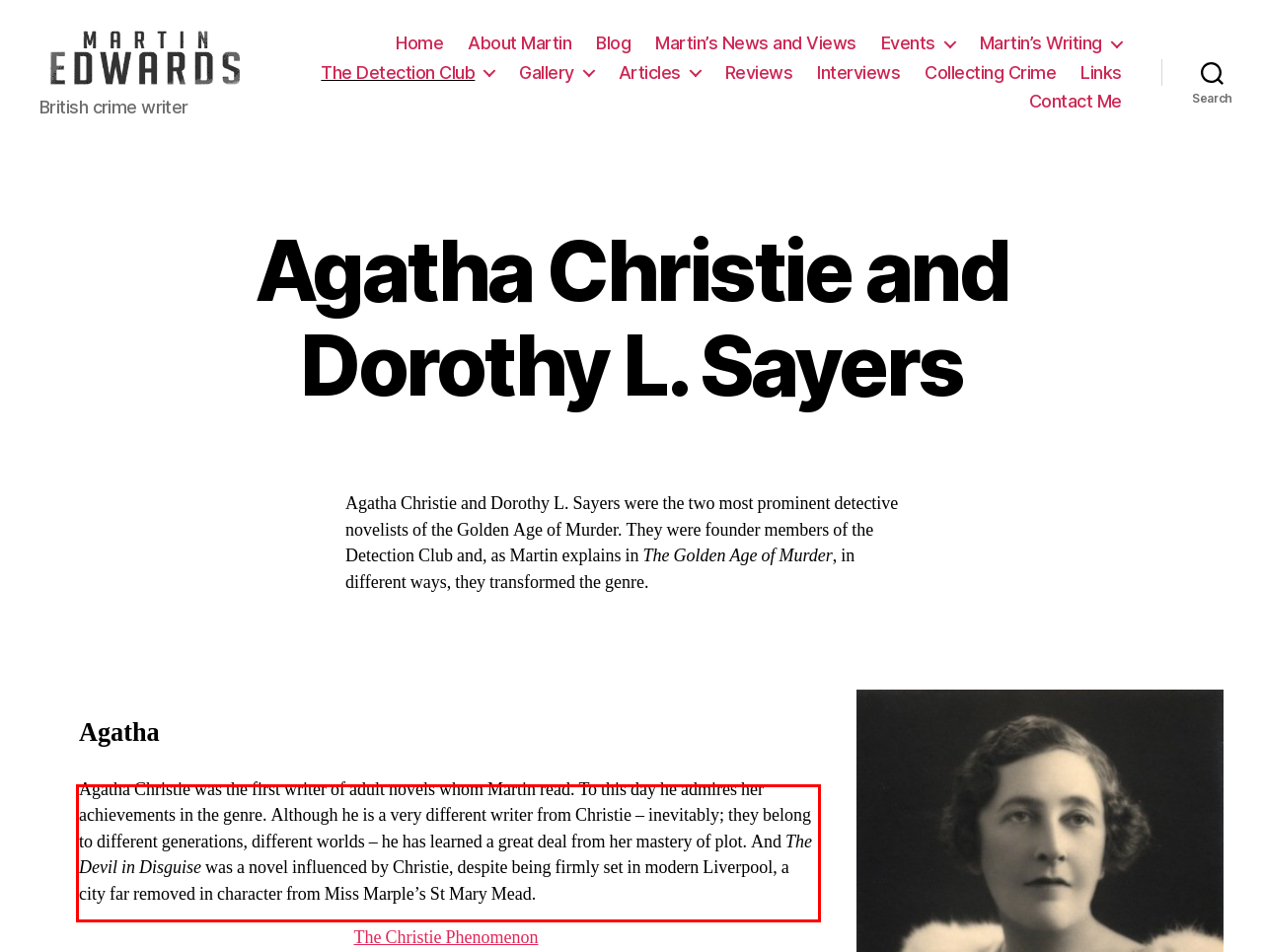Identify the text inside the red bounding box in the provided webpage screenshot and transcribe it.

Agatha Christie was the first writer of adult novels whom Martin read. To this day he admires her achievements in the genre. Although he is a very different writer from Christie – inevitably; they belong to different generations, different worlds – he has learned a great deal from her mastery of plot. And The Devil in Disguise was a novel influenced by Christie, despite being firmly set in modern Liverpool, a city far removed in character from Miss Marple’s St Mary Mead.